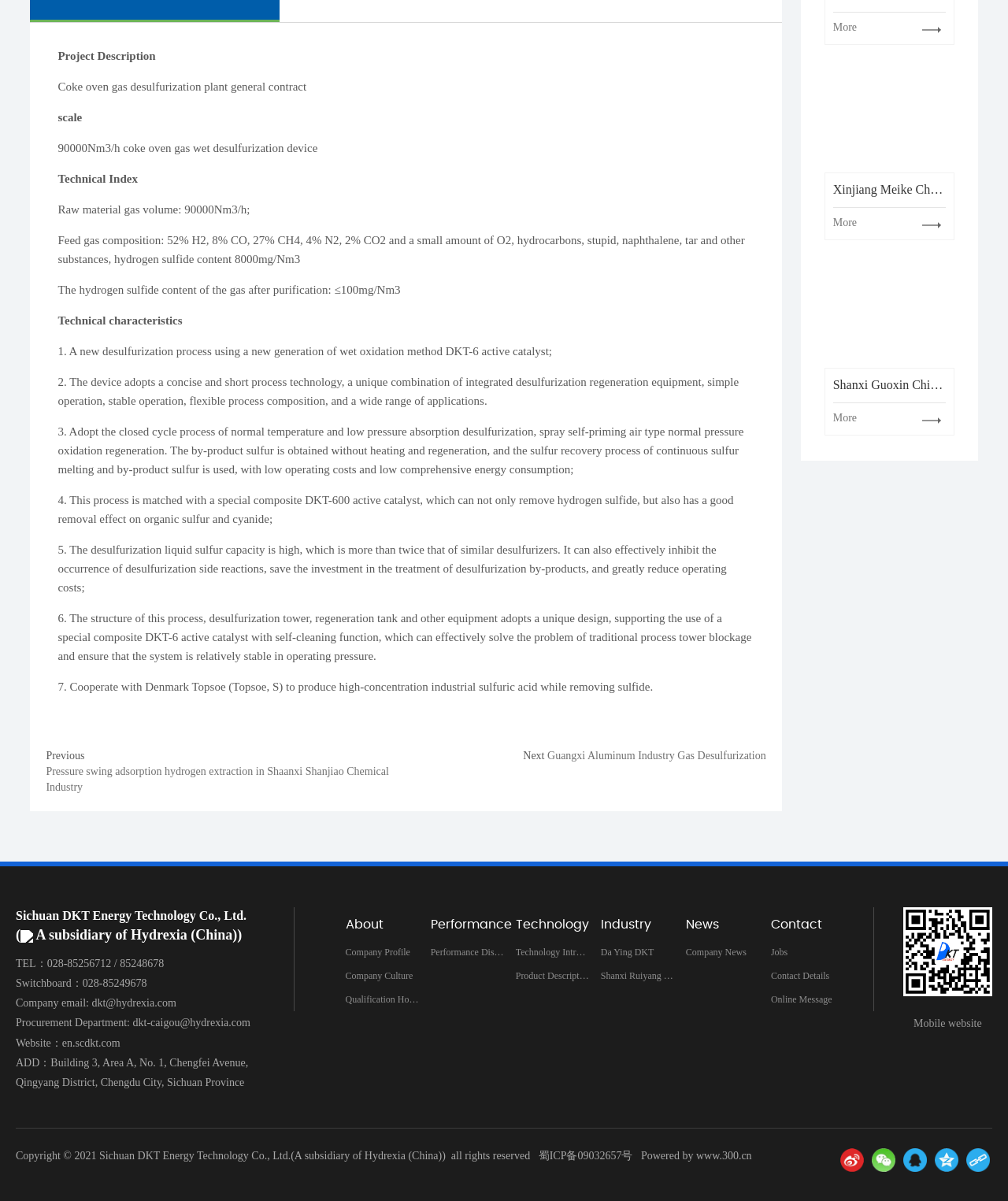Locate the bounding box coordinates of the clickable region necessary to complete the following instruction: "Learn more about the company profile". Provide the coordinates in the format of four float numbers between 0 and 1, i.e., [left, top, right, bottom].

[0.343, 0.783, 0.417, 0.803]